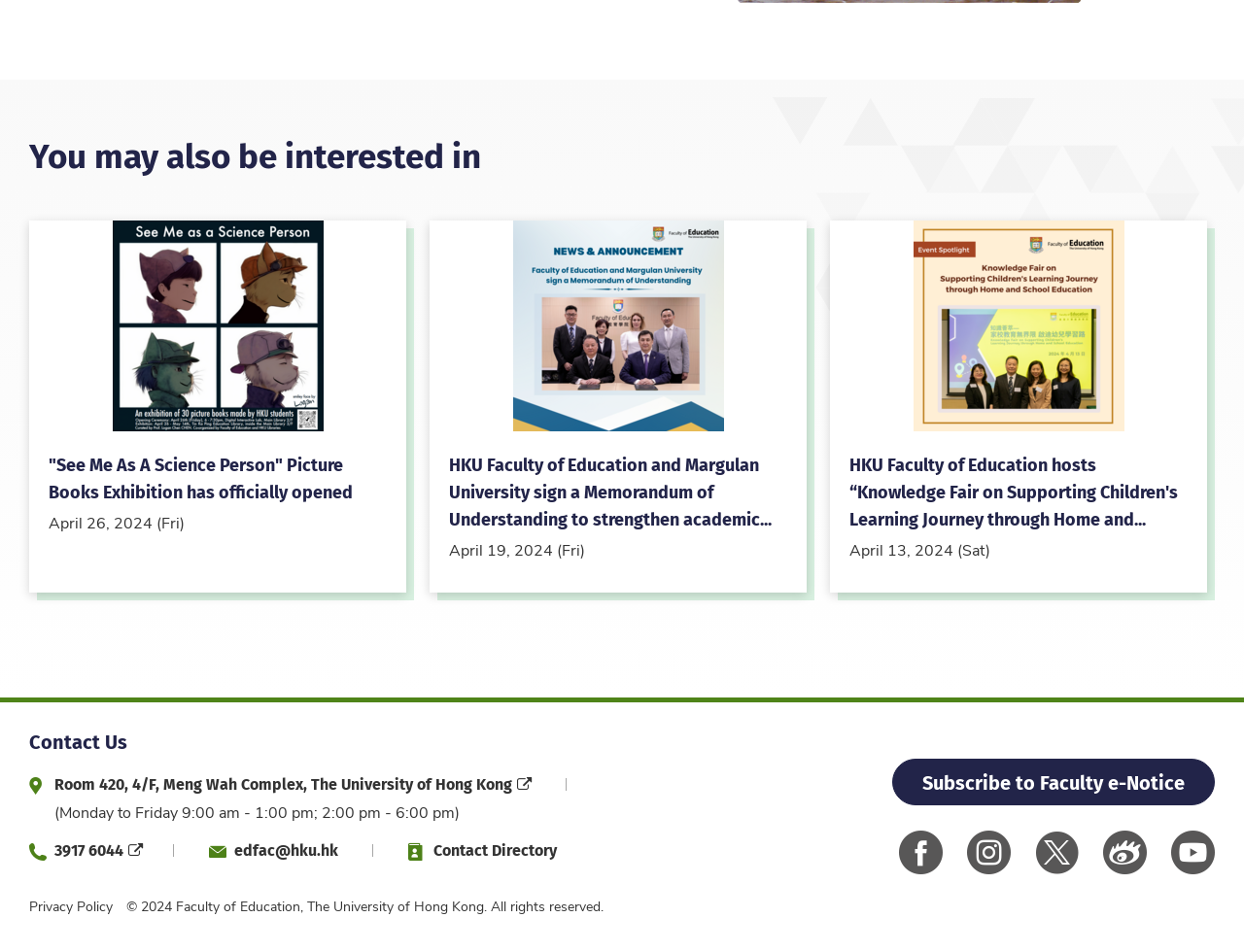Locate the bounding box coordinates of the clickable part needed for the task: "Call 3917 6044".

[0.044, 0.88, 0.115, 0.905]